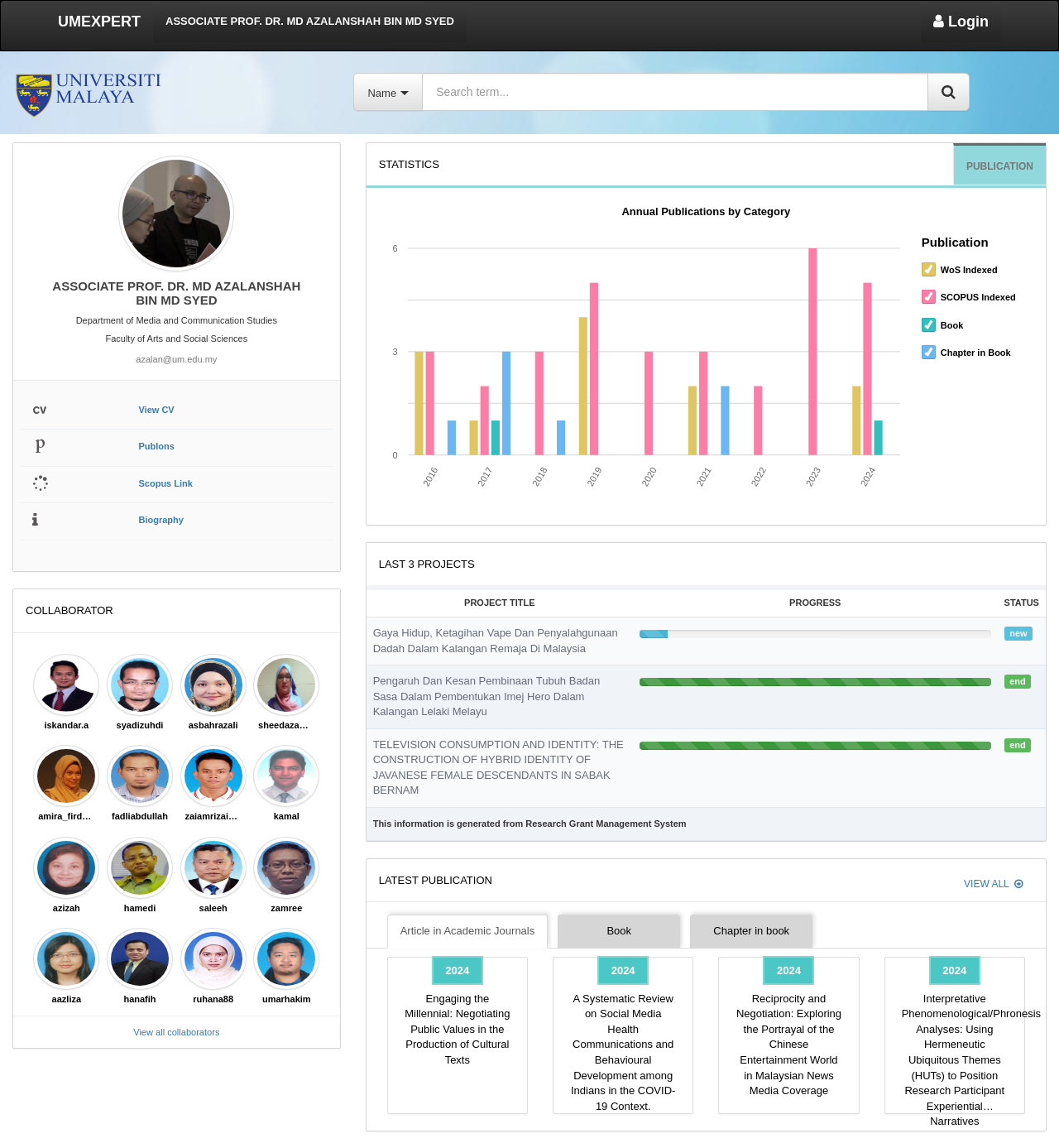Determine the bounding box coordinates for the area that needs to be clicked to fulfill this task: "Search for academic staff". The coordinates must be given as four float numbers between 0 and 1, i.e., [left, top, right, bottom].

[0.399, 0.063, 0.877, 0.097]